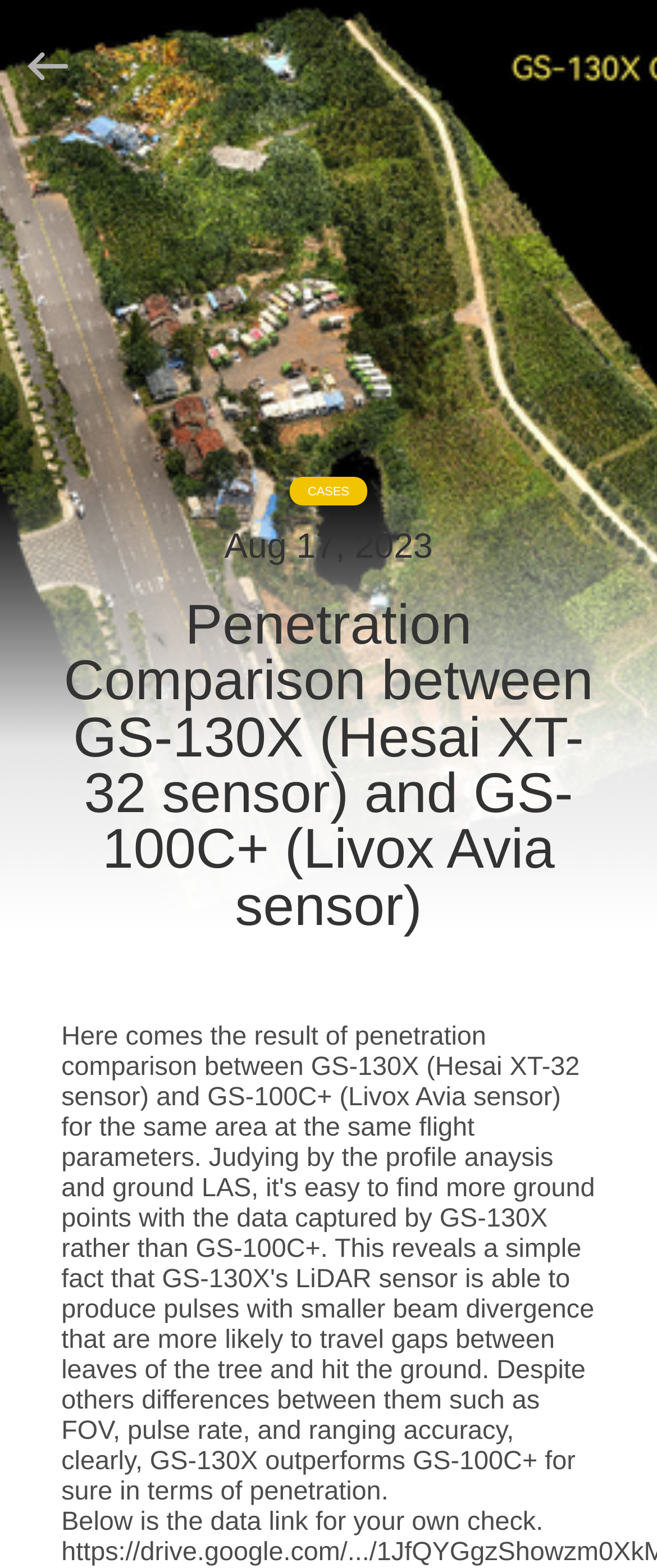Identify the webpage's primary heading and generate its text.

Penetration Comparison between GS-130X (Hesai XT-32 sensor) and GS-100C+ (Livox Avia sensor)